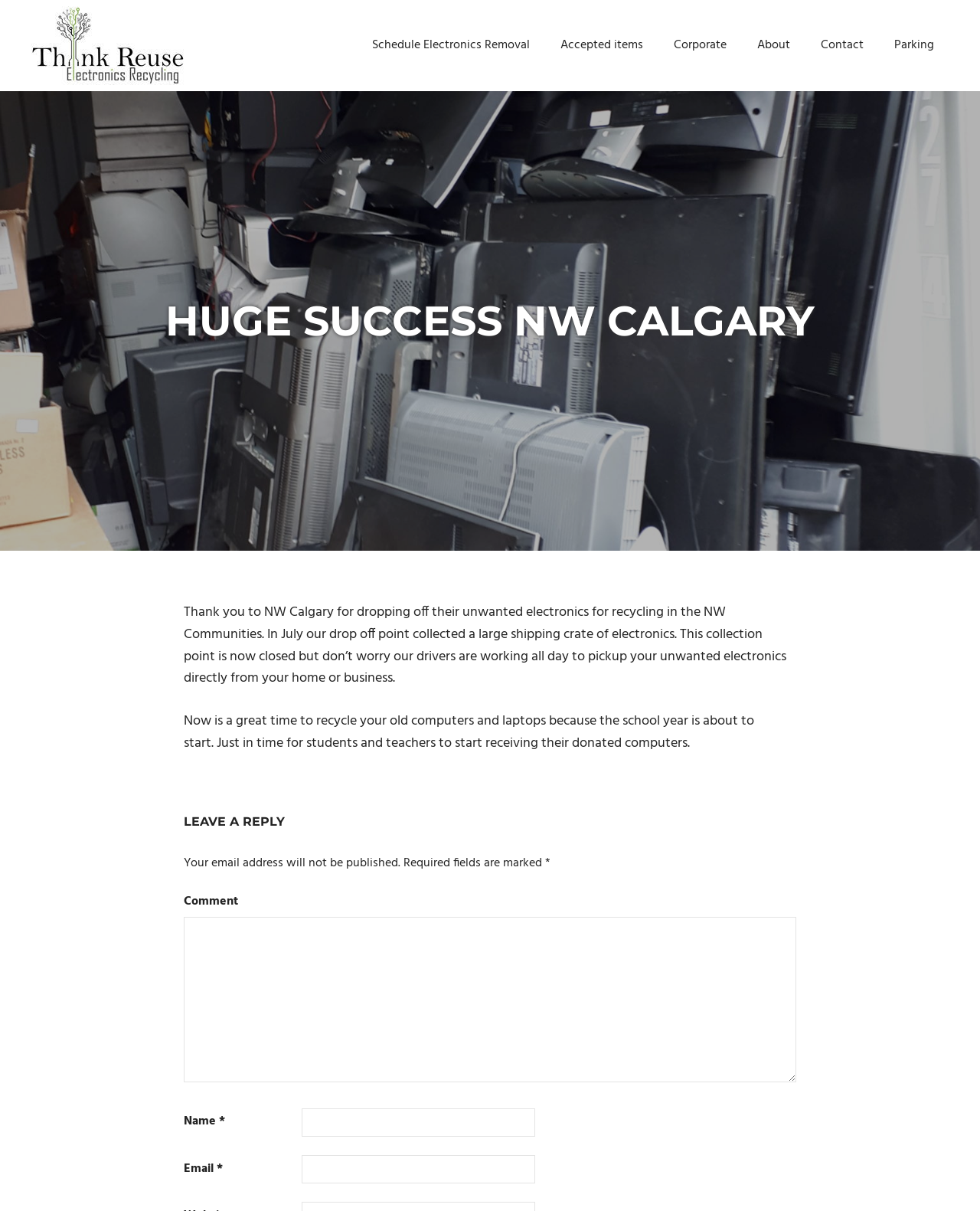Show the bounding box coordinates for the HTML element described as: "Complaint Reporting Form 61 KB".

None